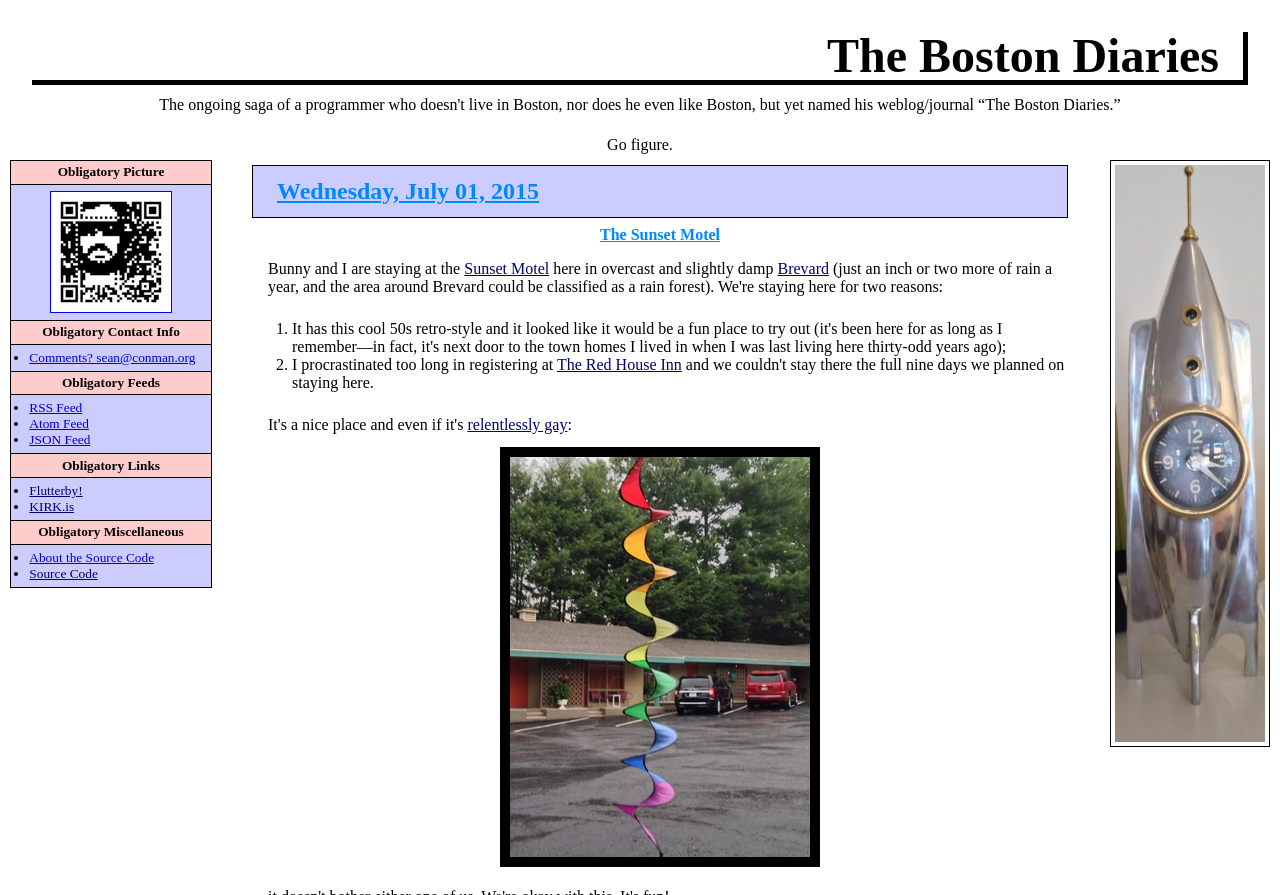Reply to the question with a single word or phrase:
What is the name of the motel where Bunny and the author are staying?

Sunset Motel